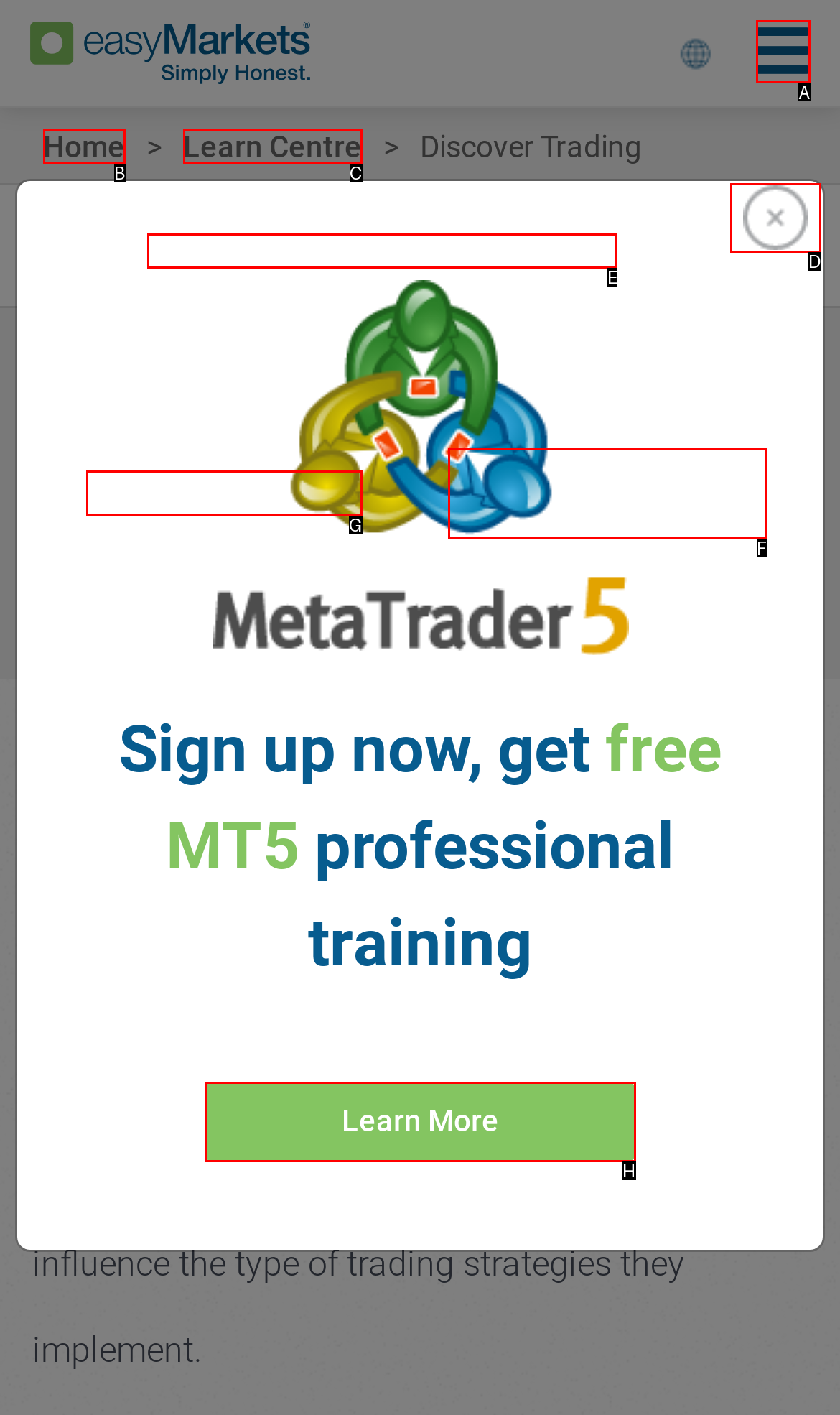Find the HTML element that suits the description: Start Trading Today Learn More
Indicate your answer with the letter of the matching option from the choices provided.

H